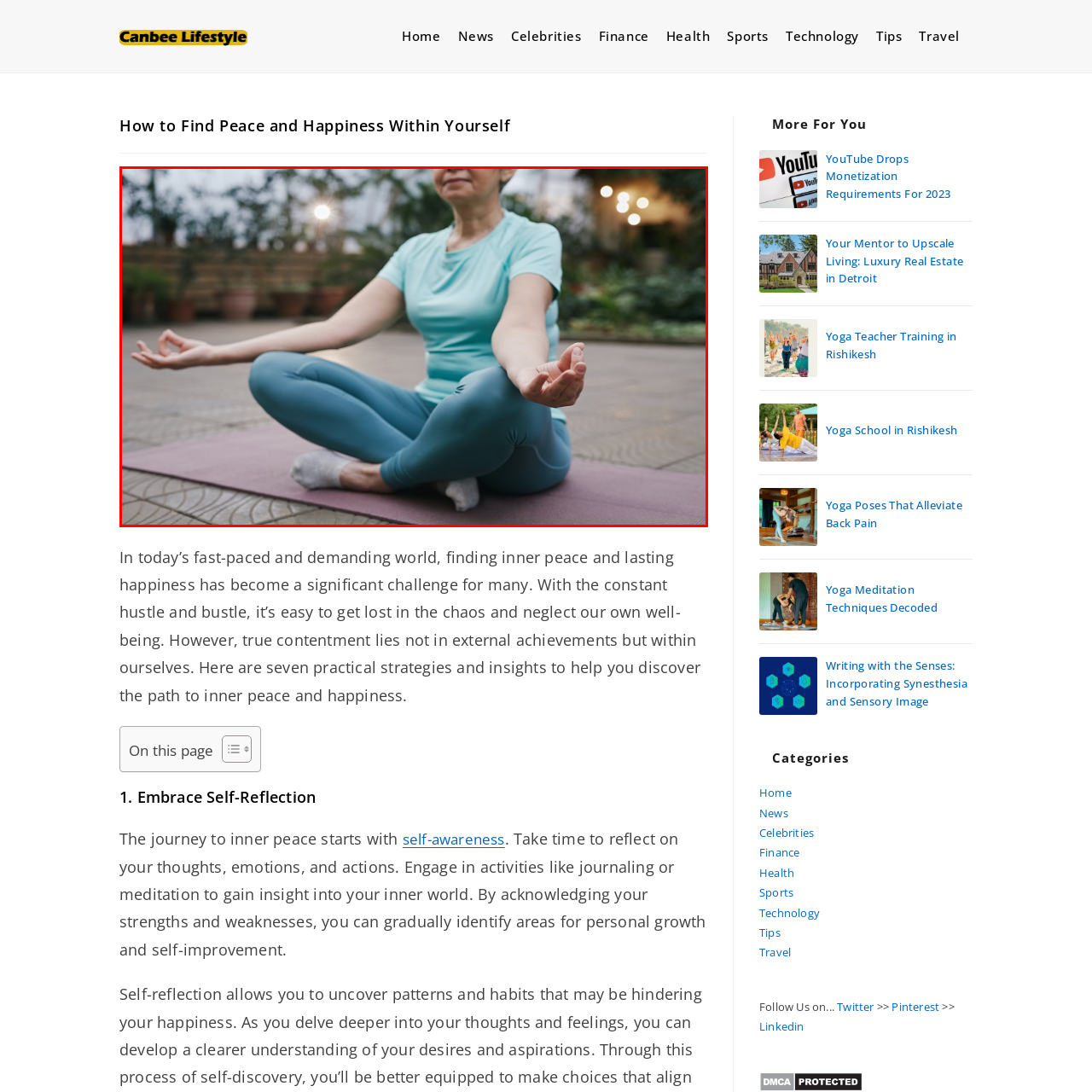Observe the image inside the red bounding box and respond to the question with a single word or phrase:
What is the woman sitting on?

A soft purple mat